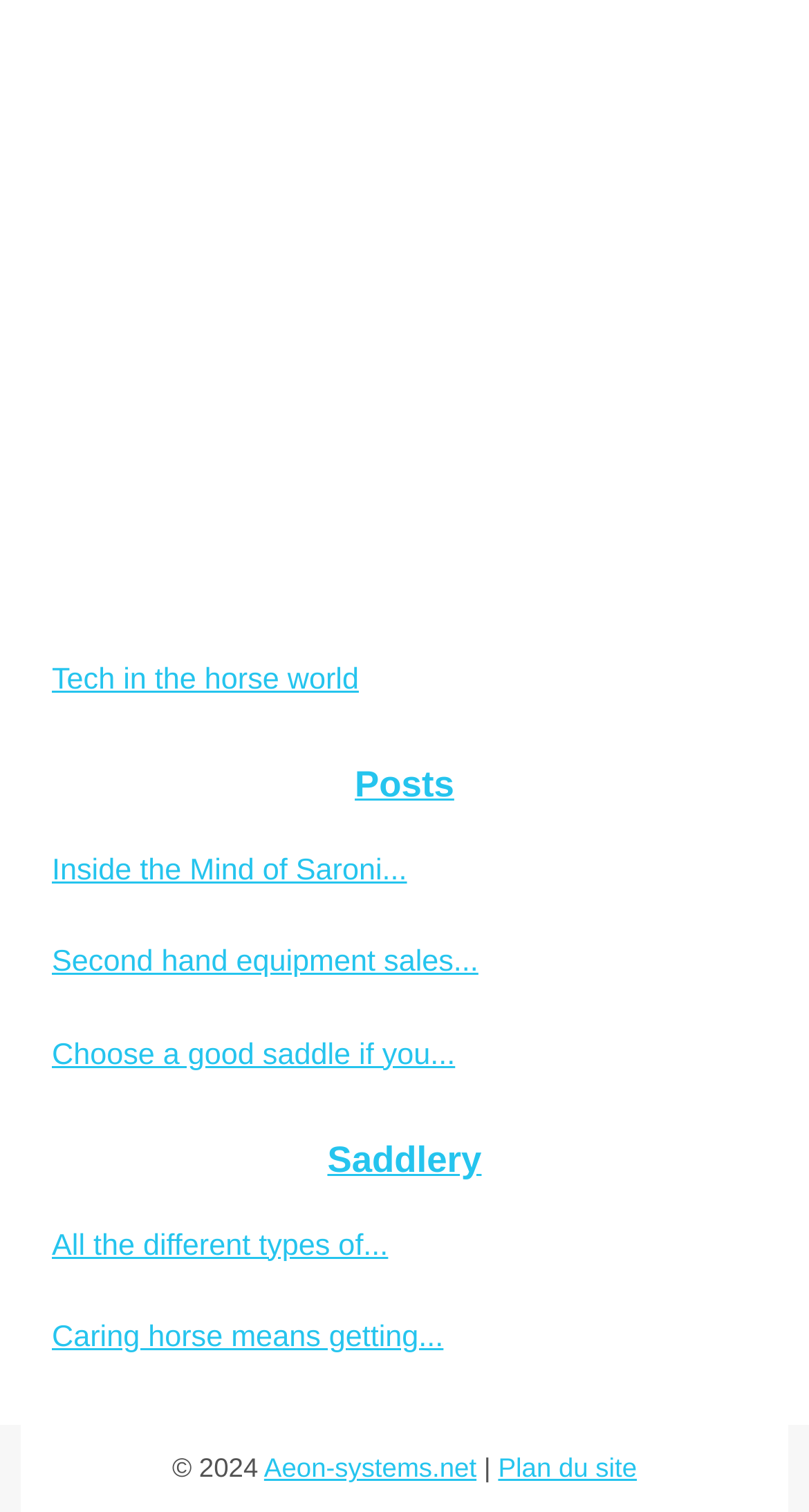Please identify the bounding box coordinates of the element on the webpage that should be clicked to follow this instruction: "Click on the 'Navigating Plumbing Emergencies Finding Reliable Solutions for Toronto and Mississauga Residents' link". The bounding box coordinates should be given as four float numbers between 0 and 1, formatted as [left, top, right, bottom].

None